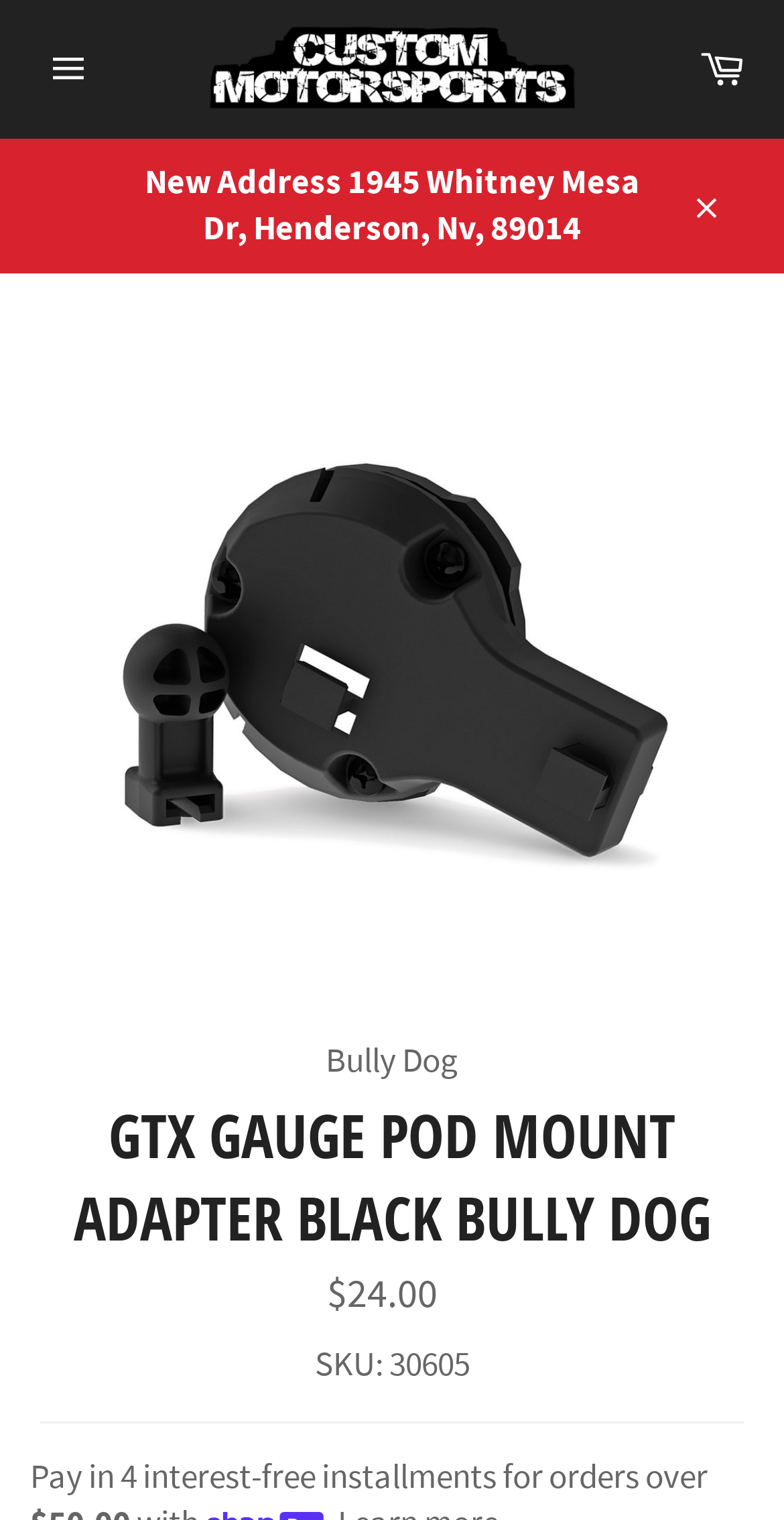Give a complete and precise description of the webpage's appearance.

This webpage is about a custom mounting hardware product, specifically a GTX Gauge Pod Mount Adapter Black Bully Dog, for users who want to mount their GTX Watchdog and gauge tuner to a custom gauge pod mount with 2 1/16 inch gauge hole sizes.

At the top left of the page, there is a site navigation button and a link to the website's homepage, "Custom Motorsports LV", accompanied by the website's logo. On the top right, there is a link to the cart.

Below the top navigation, there is a notification area with a link to the new address of the company, "1945 Whitney Mesa Dr, Henderson, Nv, 89014", and a close button to dismiss the notification.

The main content of the page is focused on the product, with a large image of the GTX Gauge Pod Mount Adapter Black Bully Dog taking up most of the page. Above the image, there is a link to the product with the same name, and a heading that reads "GTX GAUGE POD MOUNT ADAPTER BLACK BULLY DOG" in a prominent font.

Below the image, there are several lines of text that provide product information, including the regular price of $24.00, the SKU number 30605, and a note about paying in 4 interest-free installments for orders over a certain amount.